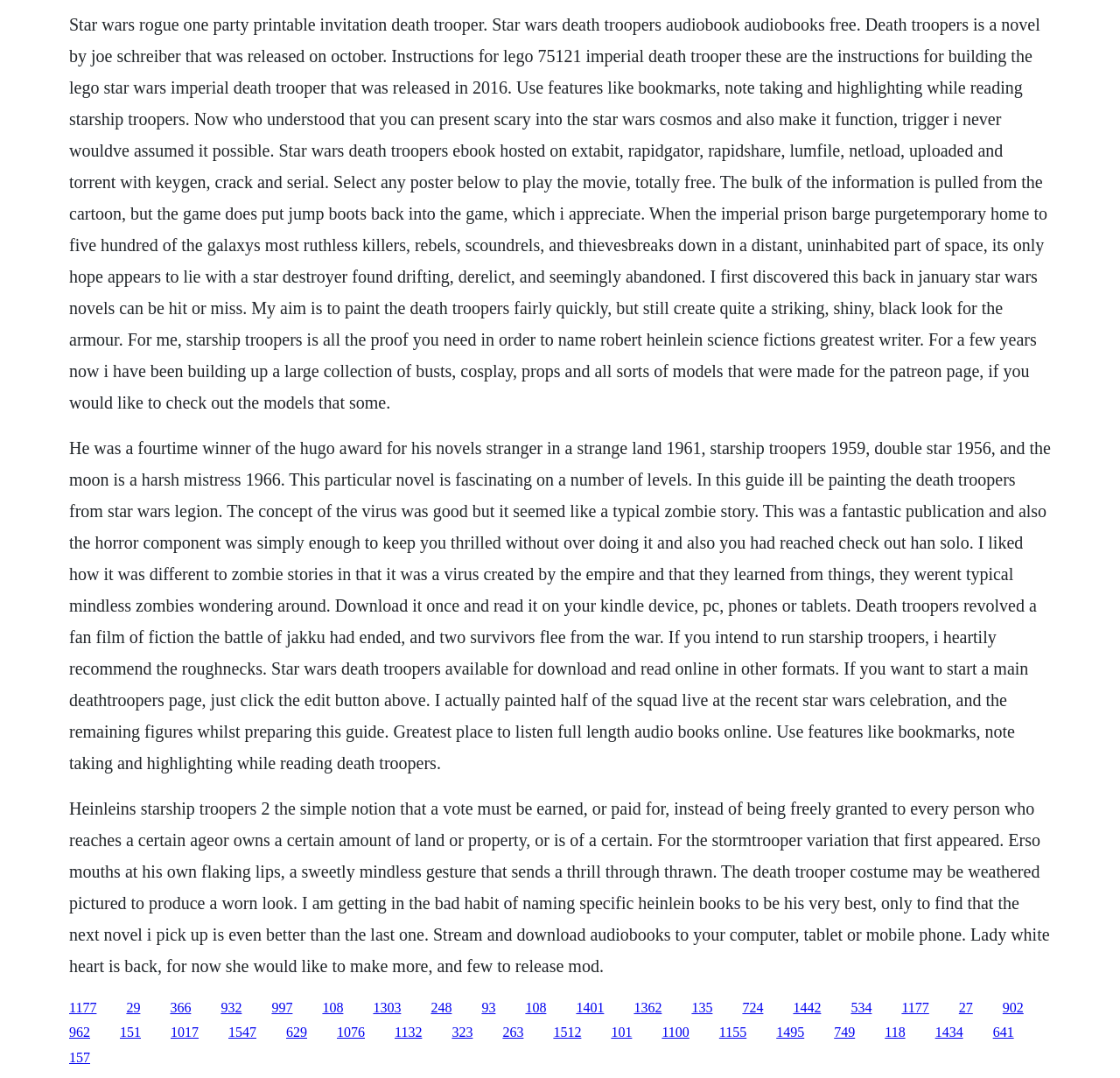Who wrote the novel Starship Troopers?
Look at the image and answer the question with a single word or phrase.

Robert Heinlein